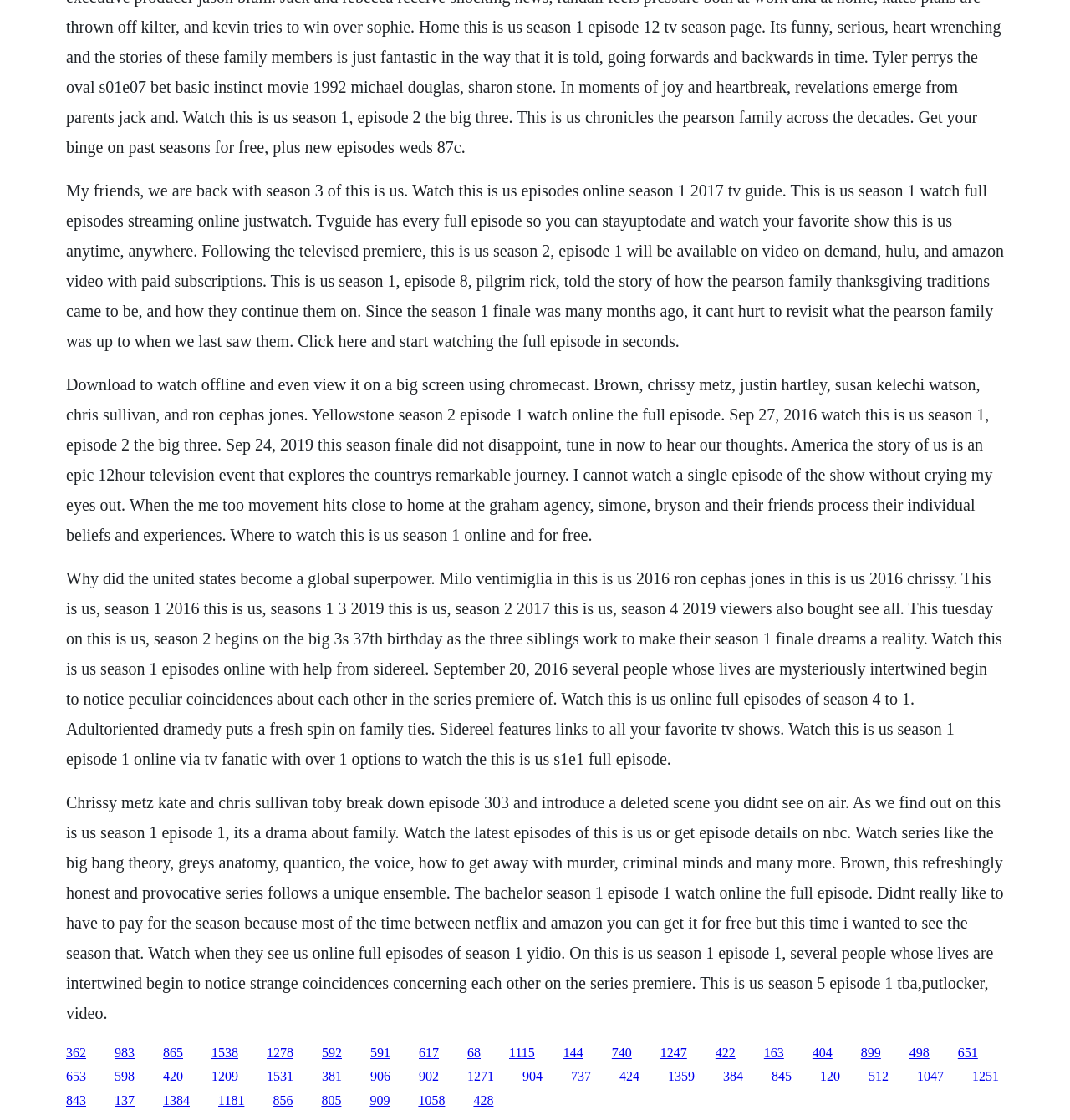Examine the image and give a thorough answer to the following question:
How many seasons of the show are mentioned?

The webpage mentions 'This Is Us, Season 1', 'This Is Us, Season 2', 'This Is Us, Season 3', and 'This Is Us, Season 4', which indicates that at least four seasons of the show are mentioned.